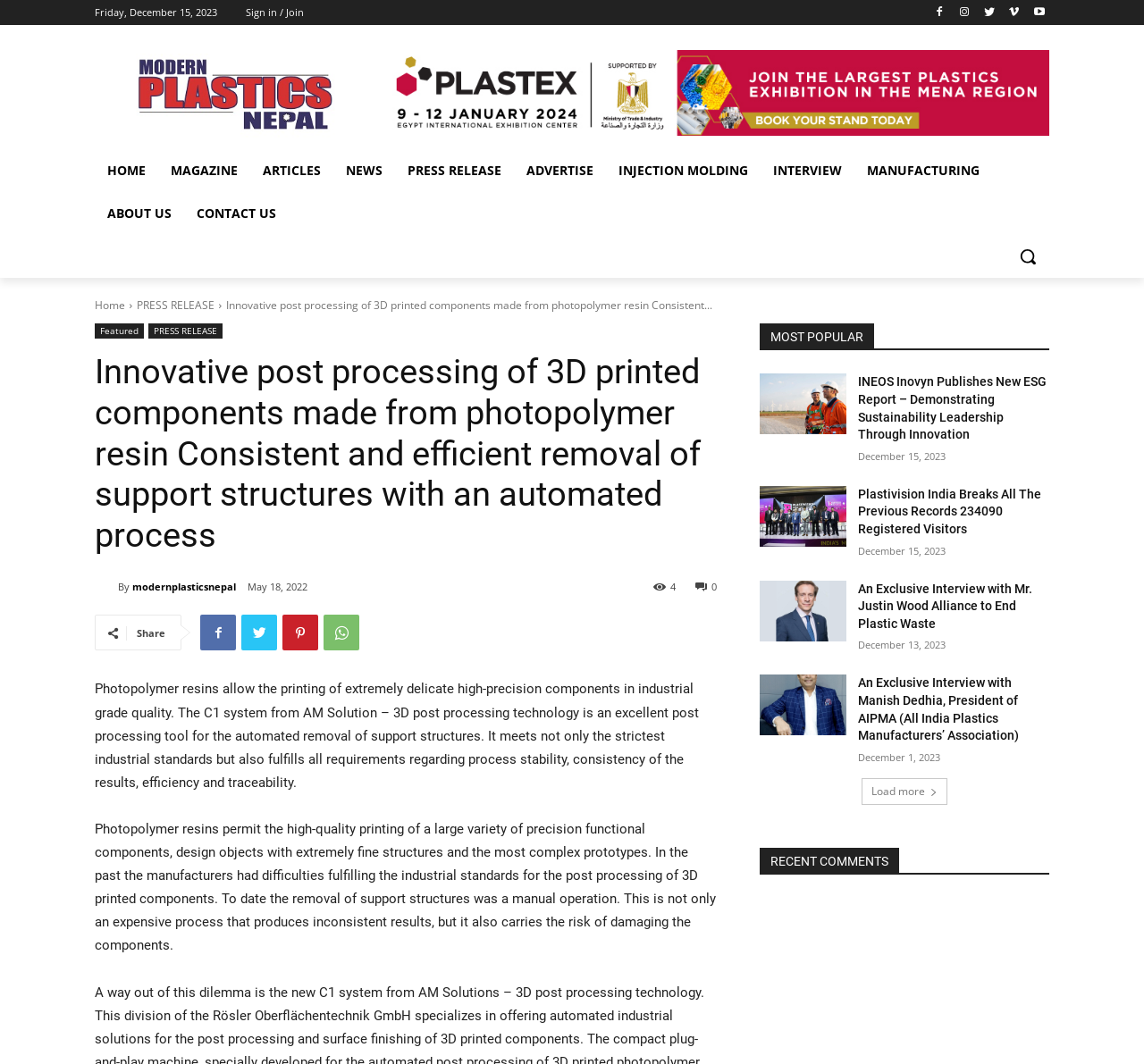Please extract and provide the main headline of the webpage.

Innovative post processing of 3D printed components made from photopolymer resin Consistent and efficient removal of support structures with an automated process